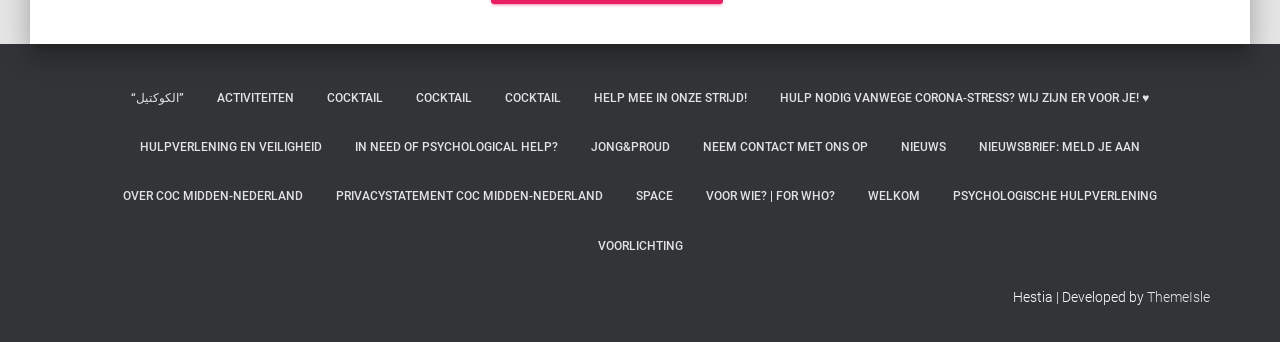Pinpoint the bounding box coordinates of the element that must be clicked to accomplish the following instruction: "Learn about 'PSYCHOLOGISCHE HULPVERLENING'". The coordinates should be in the format of four float numbers between 0 and 1, i.e., [left, top, right, bottom].

[0.733, 0.504, 0.916, 0.649]